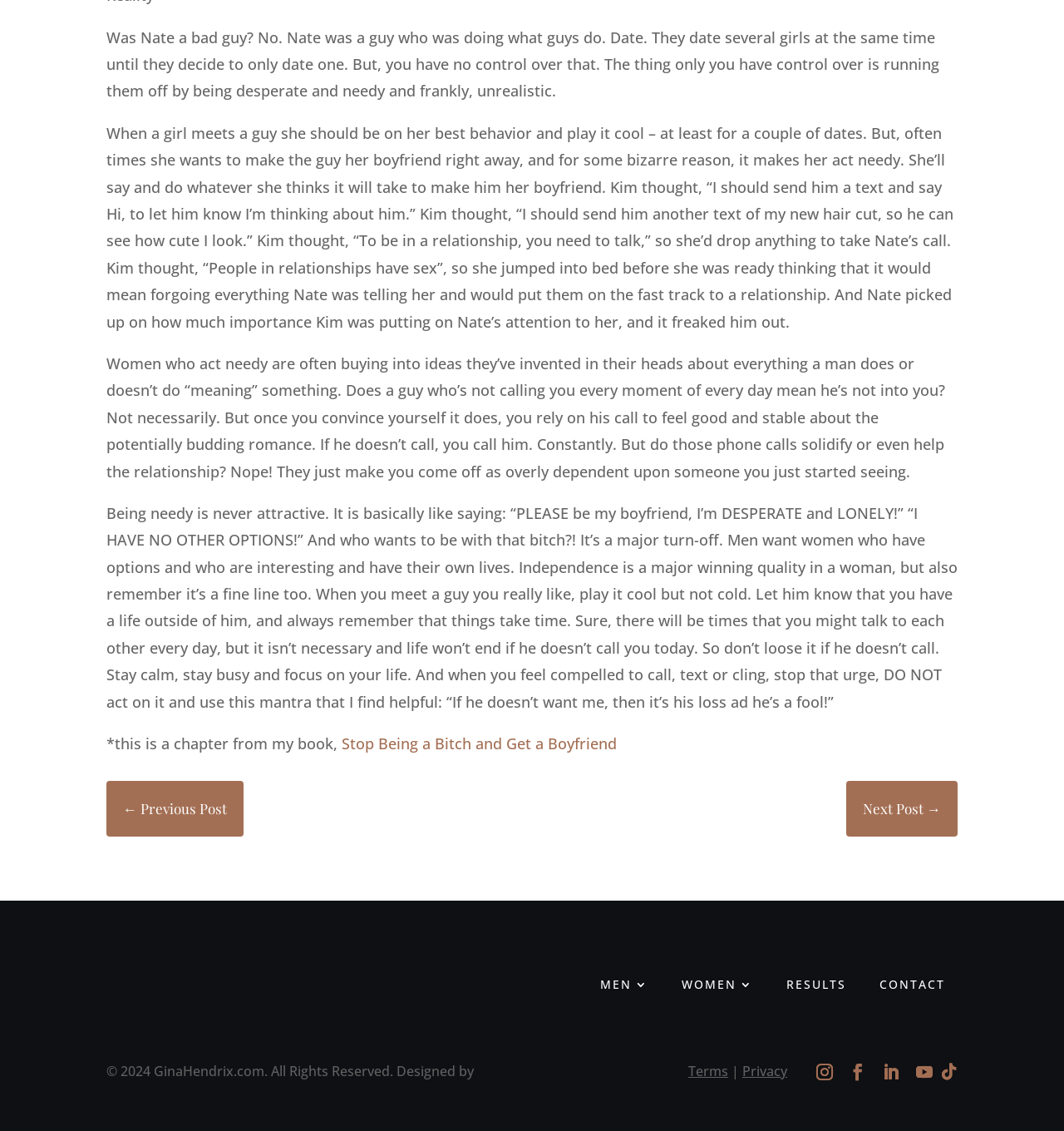Determine the bounding box coordinates of the target area to click to execute the following instruction: "Go to the next post."

[0.795, 0.69, 0.9, 0.74]